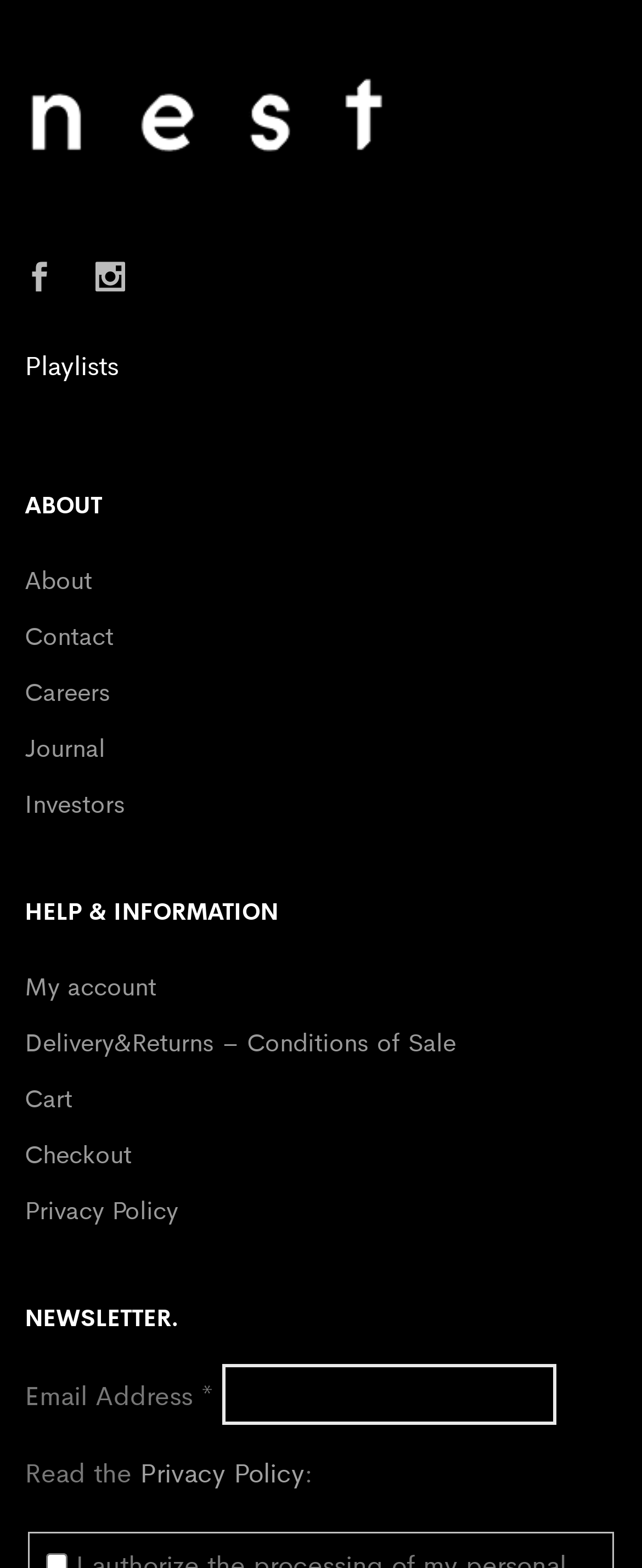How many links are there in the ABOUT section?
Using the image as a reference, answer with just one word or a short phrase.

5